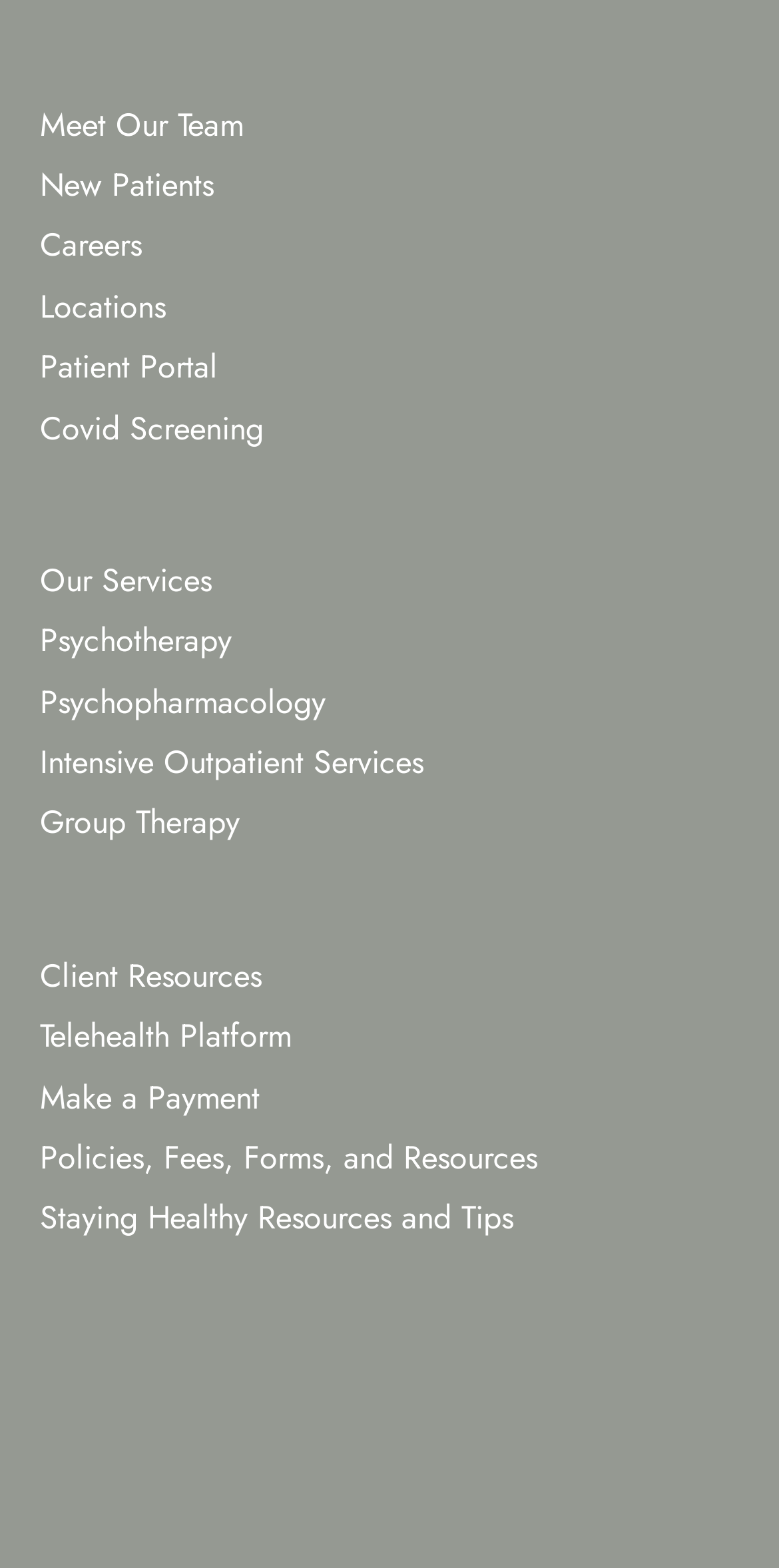Could you please study the image and provide a detailed answer to the question:
How many links are in the top navigation menu?

I counted the number of links in the top navigation menu, which includes 'Meet Our Team', 'New Patients', 'Careers', 'Locations', 'Patient Portal', 'Covid Screening', 'Our Services', 'Psychotherapy', 'Psychopharmacology', 'Intensive Outpatient Services', 'Group Therapy', 'Client Resources', 'Telehealth Platform', and 'Make a Payment'. There are 14 links in total.